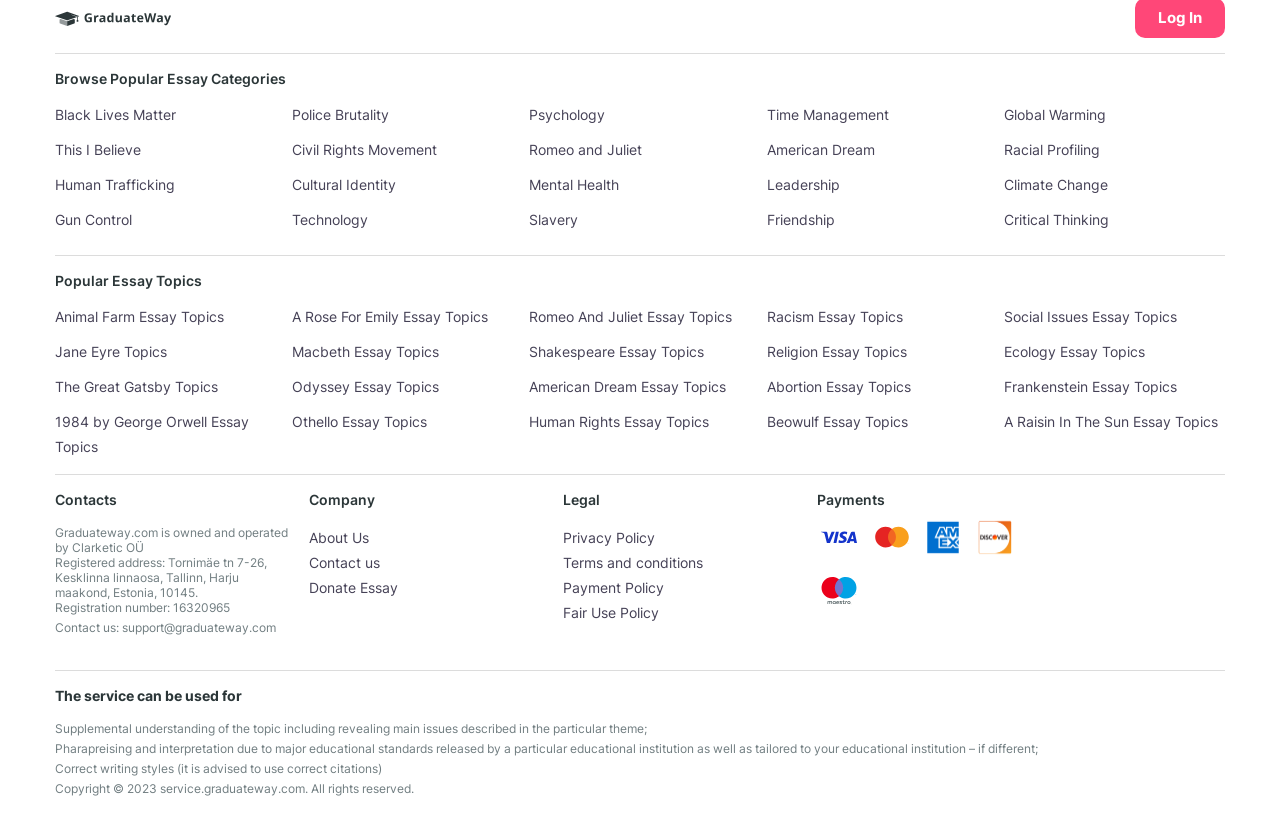How many essay topics are listed on the webpage?
Look at the image and respond with a one-word or short phrase answer.

31